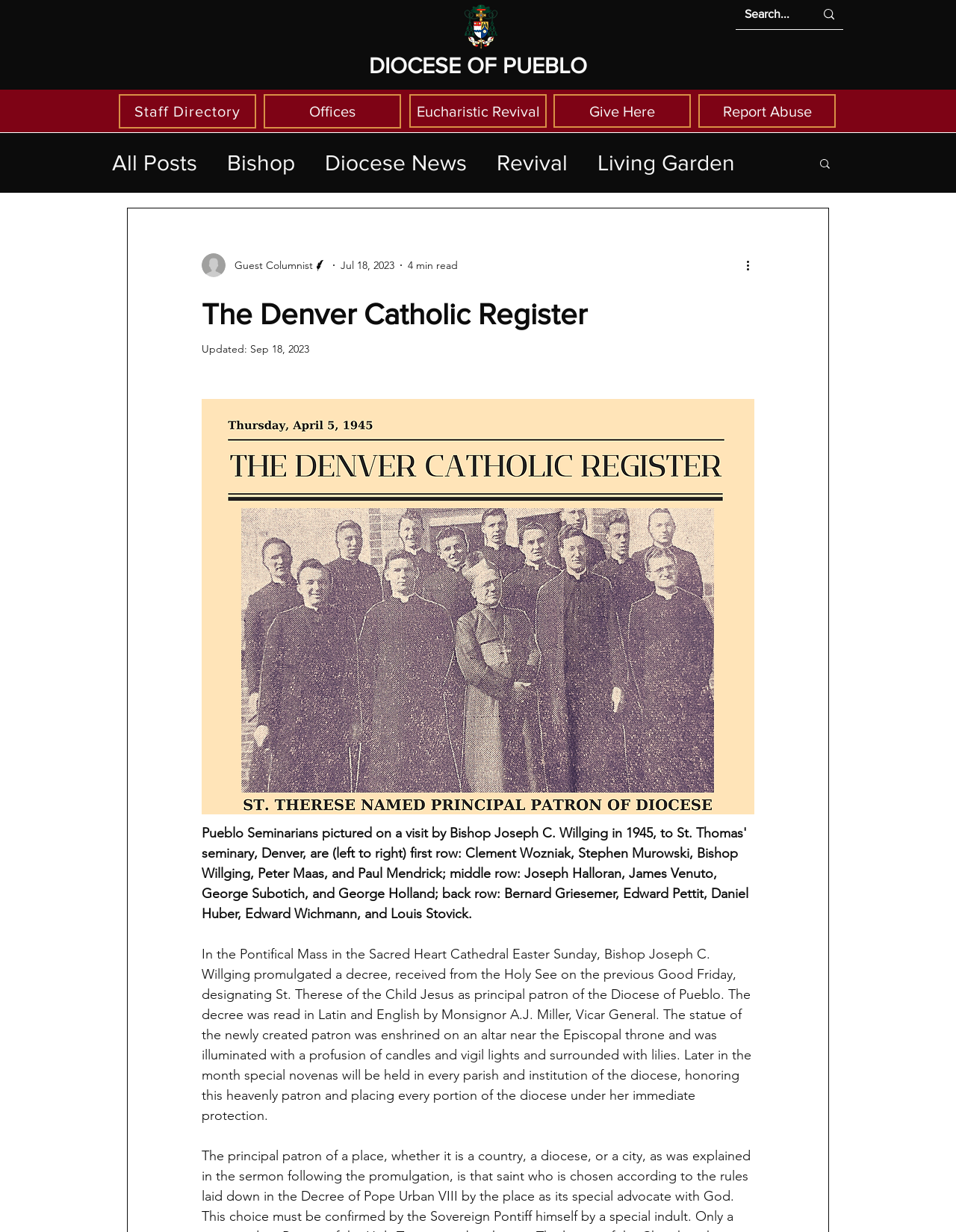Determine the bounding box coordinates of the clickable region to carry out the instruction: "Click on the 'More actions' button".

[0.778, 0.208, 0.797, 0.223]